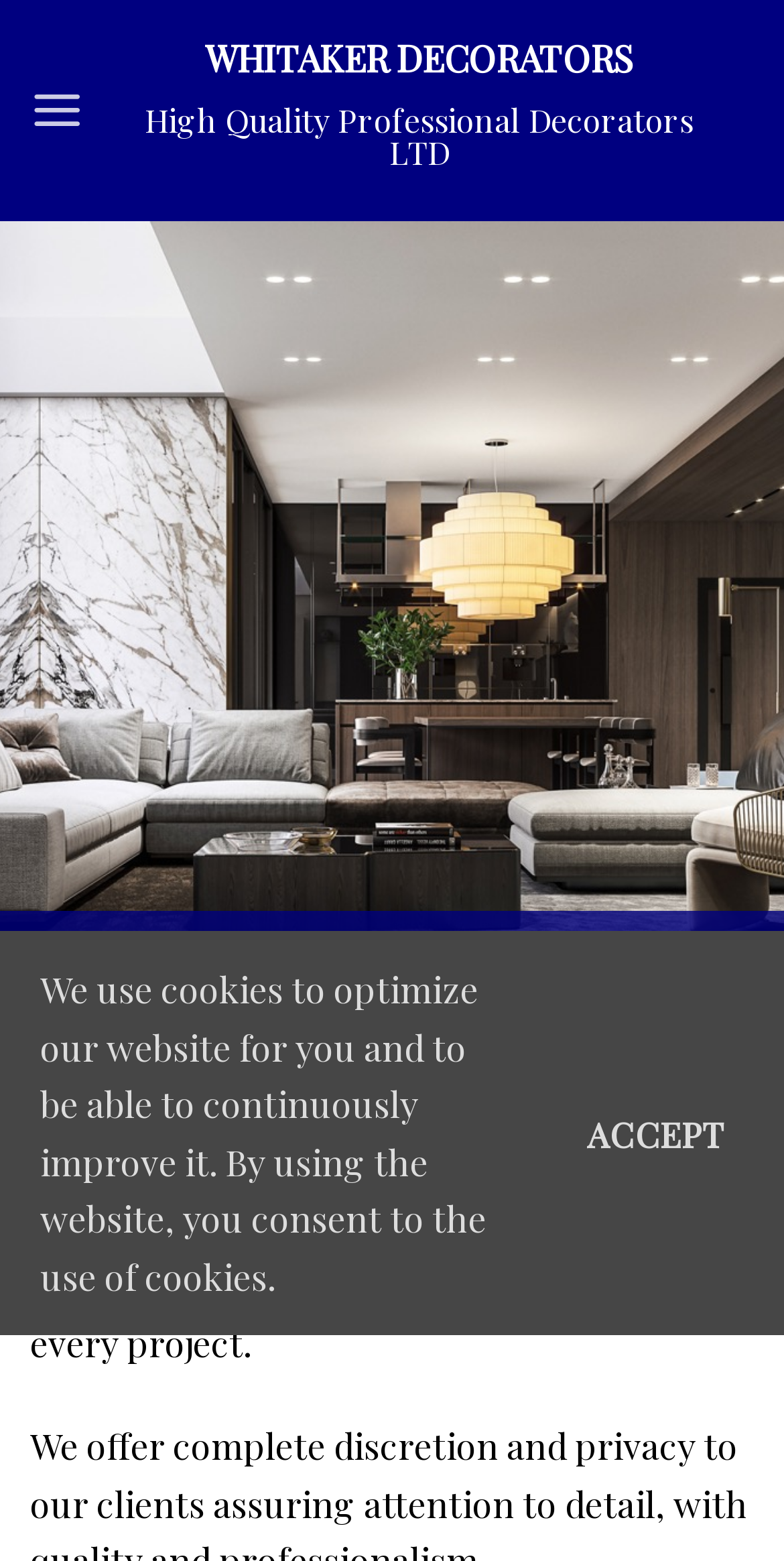Identify the bounding box for the UI element that is described as follows: "Menu".

[0.038, 0.037, 0.108, 0.105]